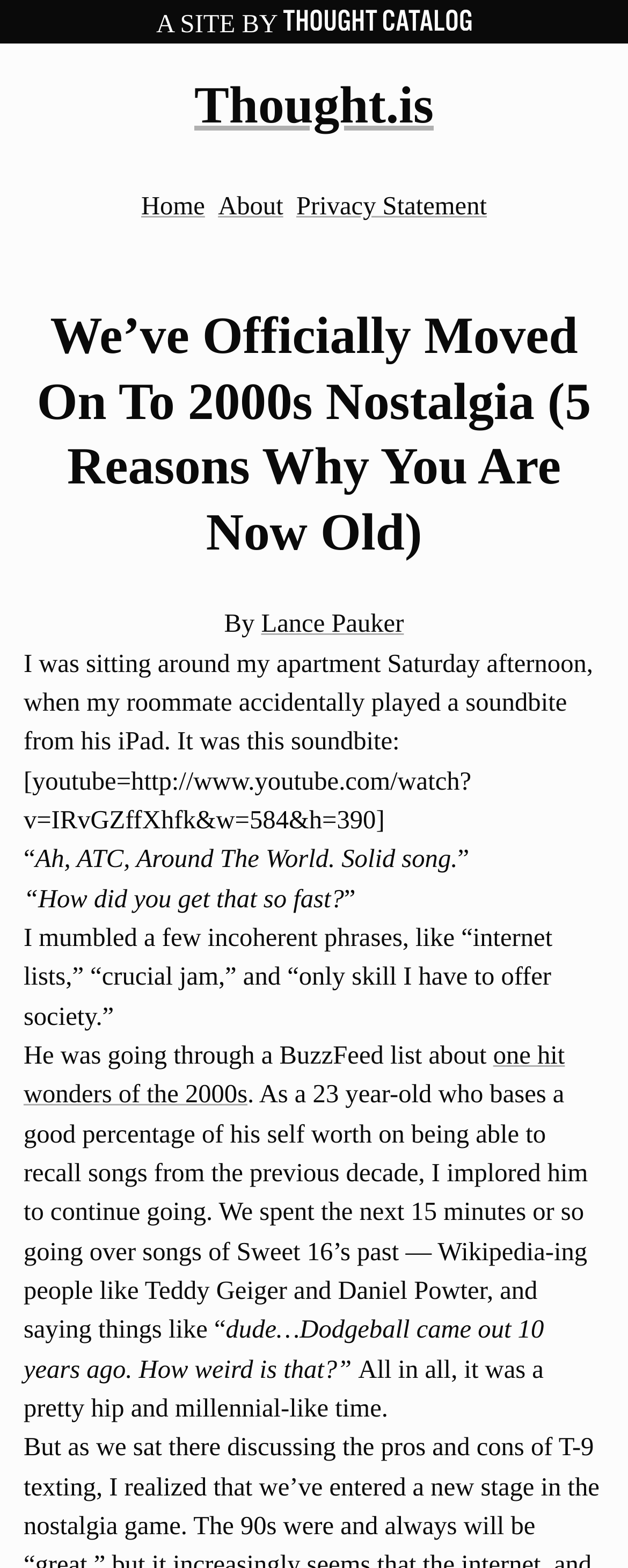Elaborate on the information and visuals displayed on the webpage.

The webpage appears to be a blog post titled "We’ve Officially Moved On To 2000s Nostalgia (5 Reasons Why You Are Now Old)" on a website called Thought.is. At the top of the page, there is a header section with links to "Home", "About", and "Privacy Statement". Below this, there is a logo of Thought Catalog, which is an image with a link to the Thought Catalog website.

The main content of the page is a blog post written by Lance Pauker. The post starts with a heading that matches the title of the page. Below the heading, there is a paragraph of text that describes the author's experience of hearing a soundbite from an iPad and reminiscing about the song "Around The World" by ATC. The text also mentions a YouTube link to the song.

The rest of the post is a series of paragraphs that discuss the author's nostalgia for the 2000s, including their experience of going through a BuzzFeed list of one-hit wonders from the decade. The text is written in a casual, conversational tone and includes quotes and asides that add to the author's humorous and relatable narrative.

Throughout the post, there are no images other than the Thought Catalog logo at the top of the page. The text is the main focus of the page, and it is organized into paragraphs that flow from one to the next to tell a story about the author's nostalgia for the 2000s.